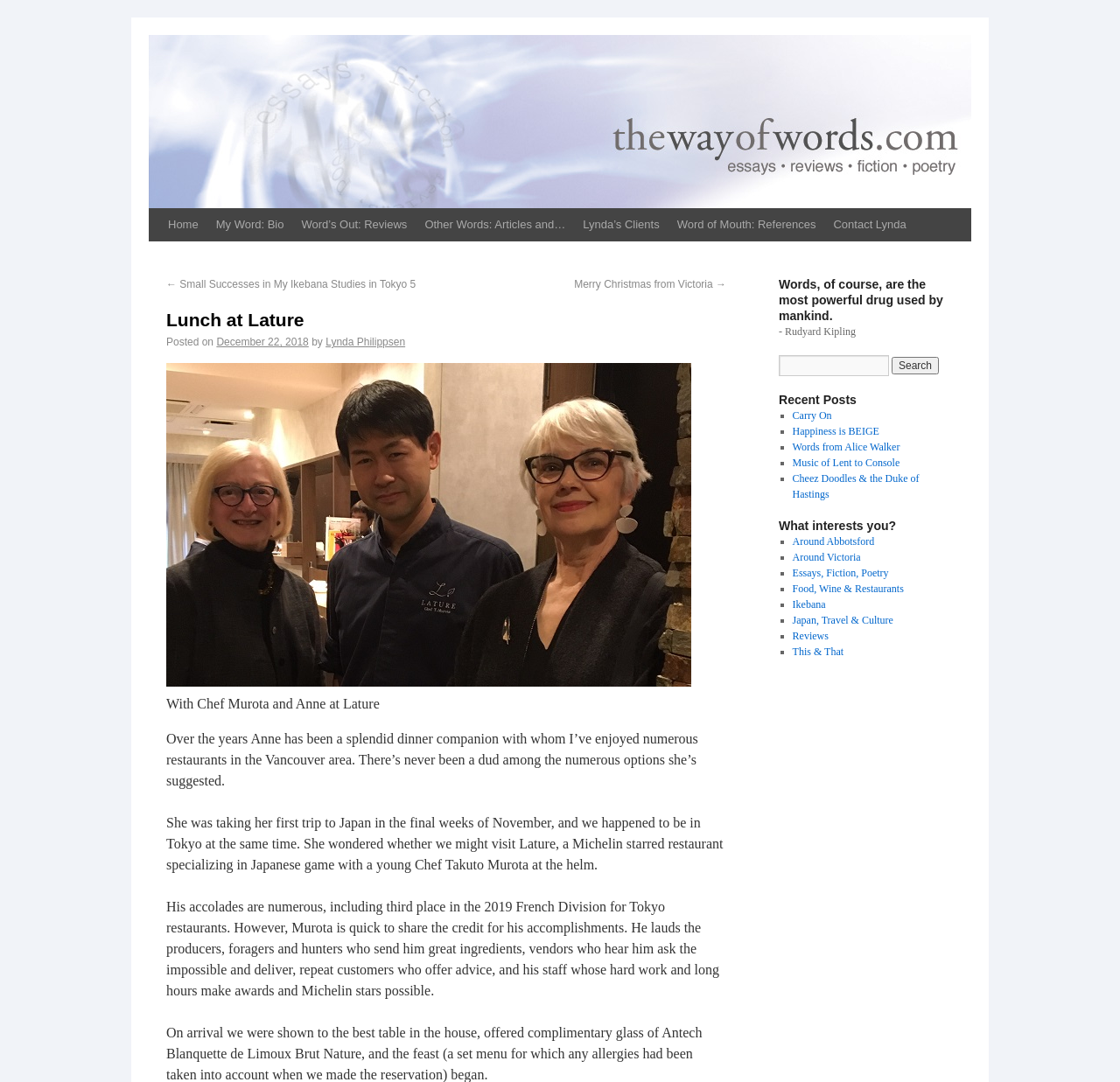Respond with a single word or short phrase to the following question: 
How many links are there in the 'Recent Posts' section?

5